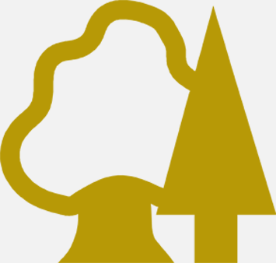Provide a comprehensive description of the image.

The image features a stylized logo combining two trees, depicted in a rich gold color. This design likely symbolizes growth and the natural beauty of trees, representing themes of nature, sustainability, or landscaping. The logo's simplicity and bold shapes convey a modern aesthetic, making it visually appealing and memorable. It may be associated with a nursery, landscaping business, or an environmental organization, emphasizing the importance of trees and greenery in enhancing our surroundings. This imagery aligns well with the mission of businesses focused on horticulture, promoting a lifestyle in harmony with nature.